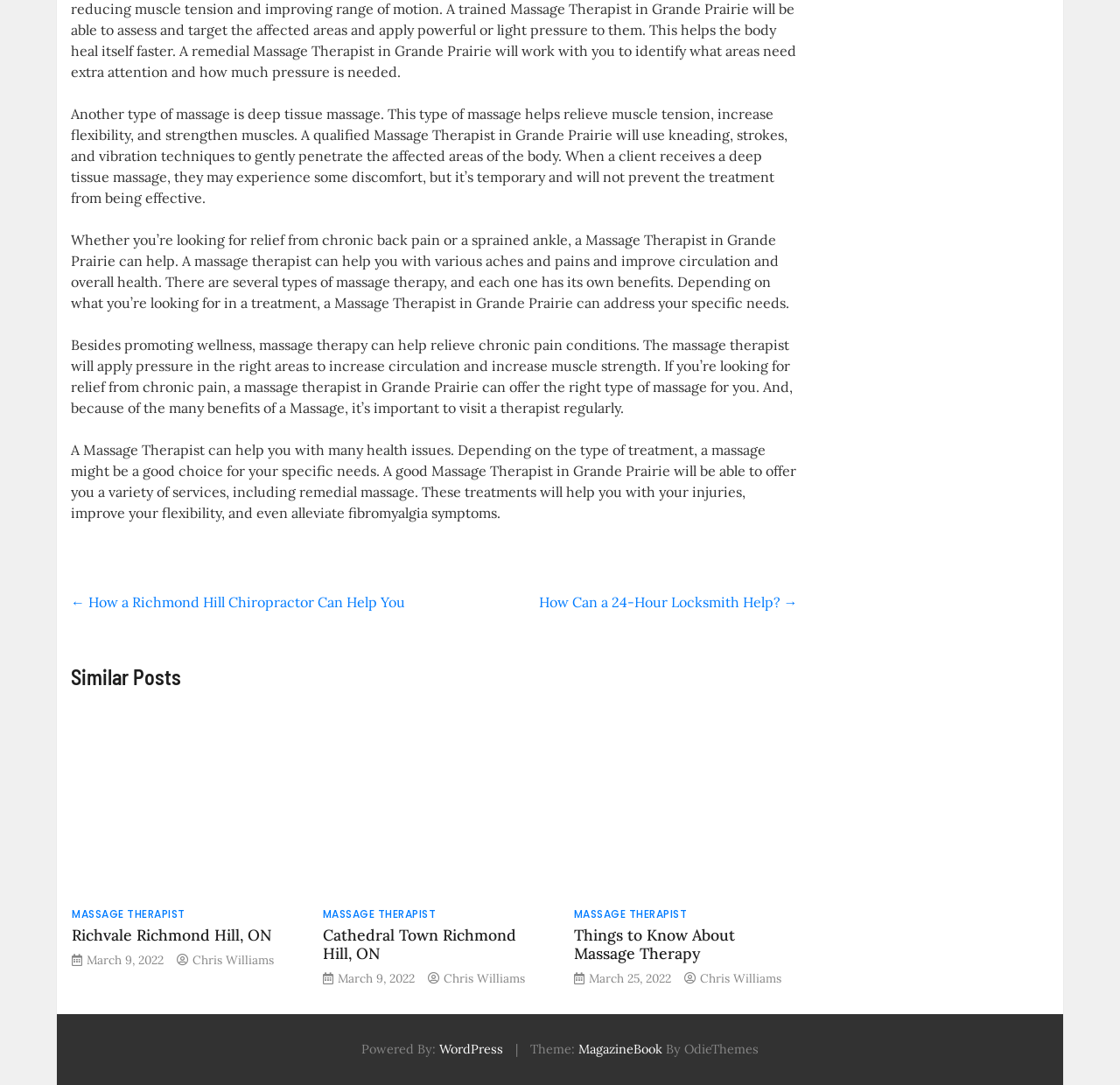Please determine the bounding box coordinates of the element's region to click for the following instruction: "Visit 'MASSAGE THERAPIST'".

[0.064, 0.835, 0.165, 0.85]